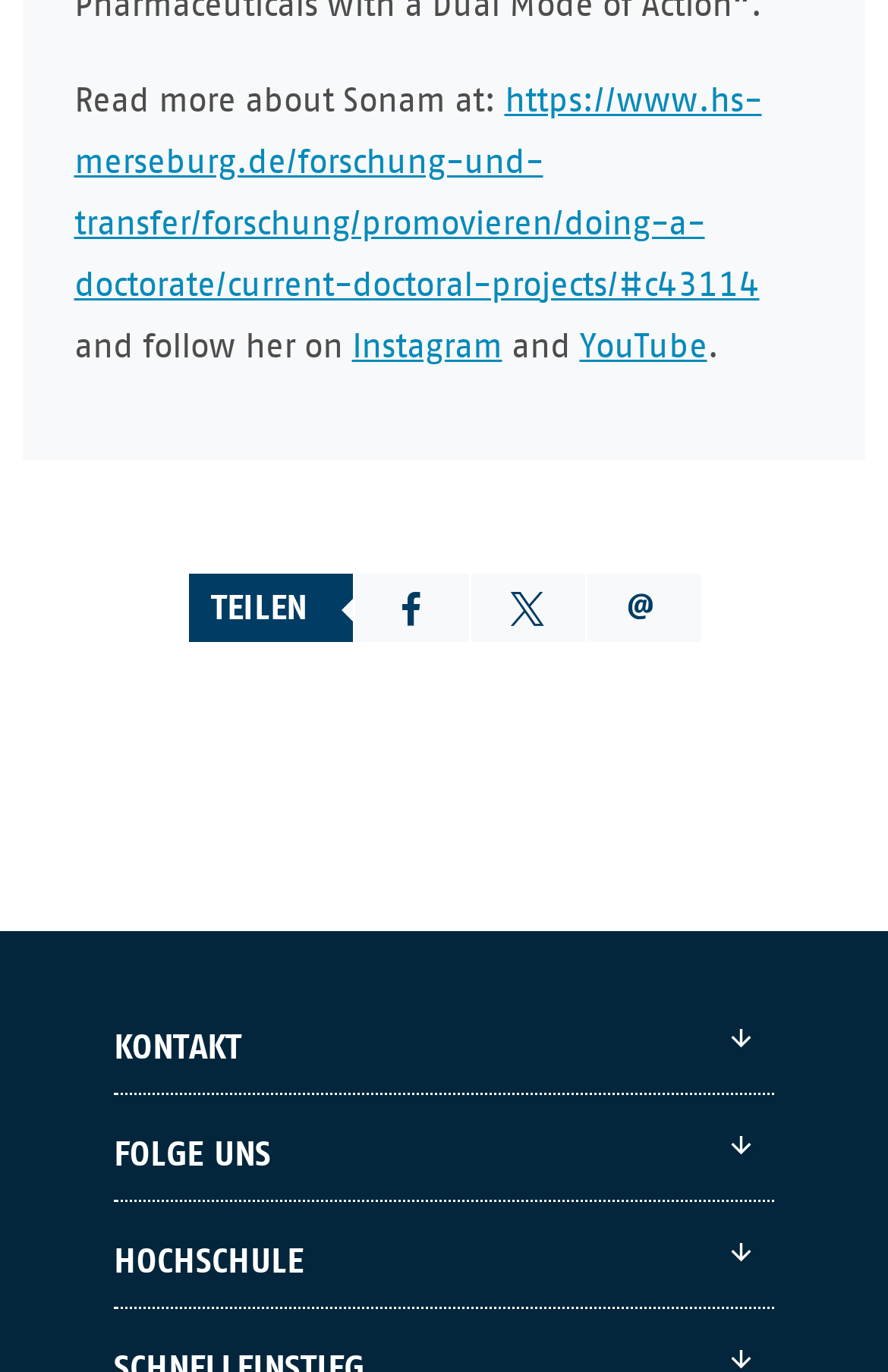Please study the image and answer the question comprehensively:
What are the sharing options available?

The webpage provides options to share content on Facebook, Twitter, and via Email, as indicated by the buttons 'Bei Facebook teilen', 'Bei Twitter teilen', and 'Per E-Mail senden'.